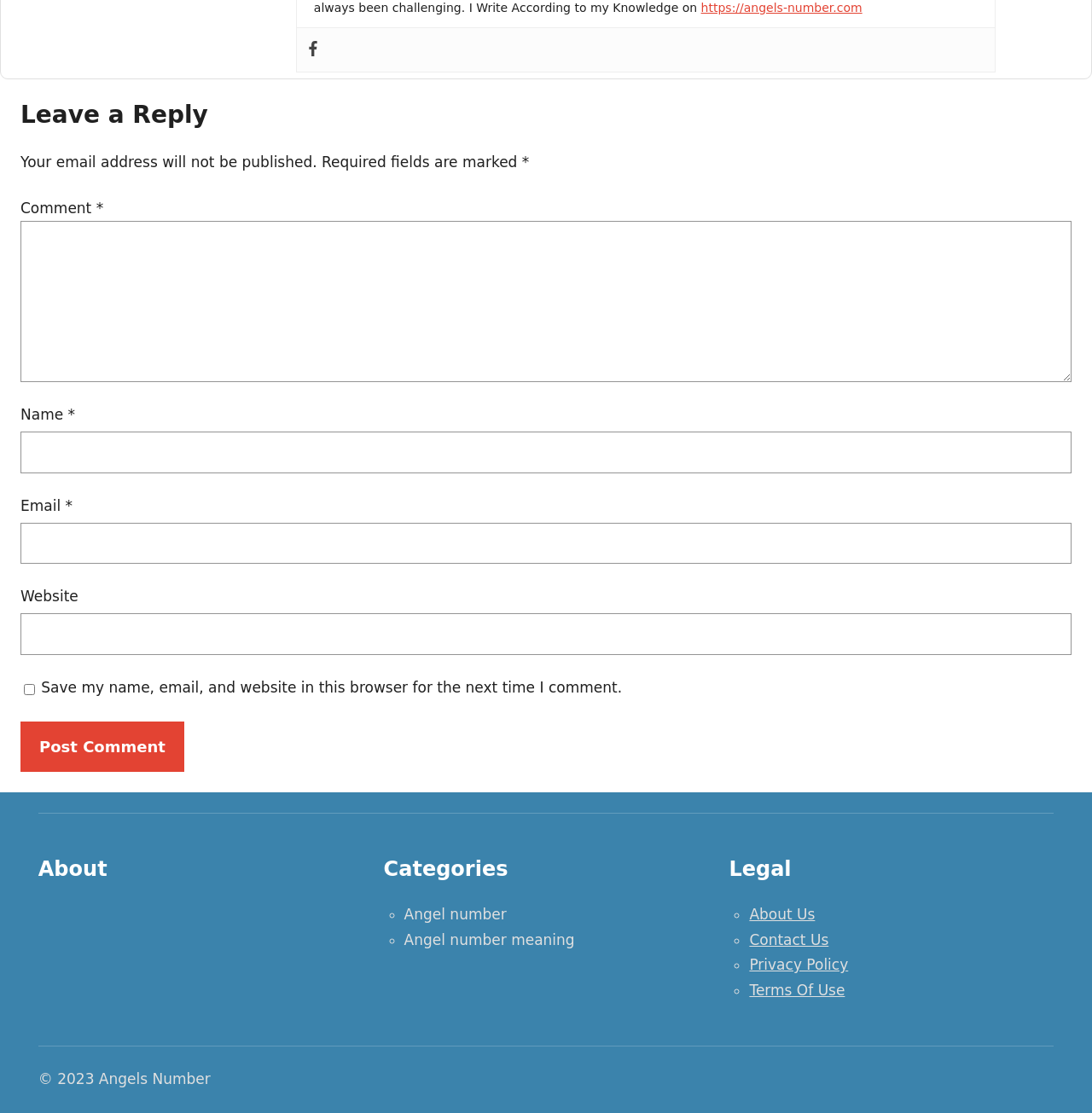Reply to the question below using a single word or brief phrase:
How many sections are there below the comment form?

3